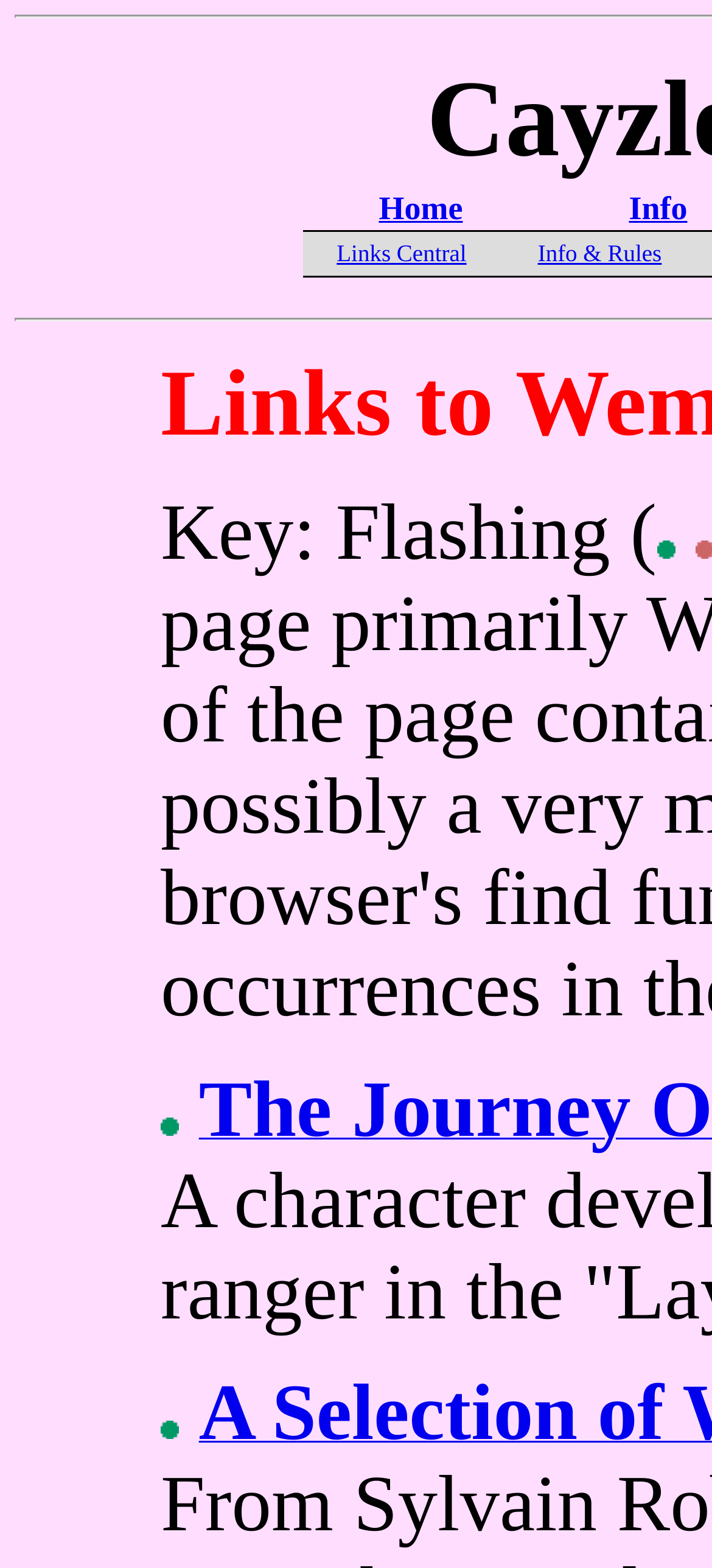Based on the image, provide a detailed and complete answer to the question: 
What is the text above the first link?

The text above the first link is 'Key: Flashing' because it is the StaticText element located above the link element with the text 'Home', with bounding box coordinates [0.226, 0.312, 0.922, 0.368].